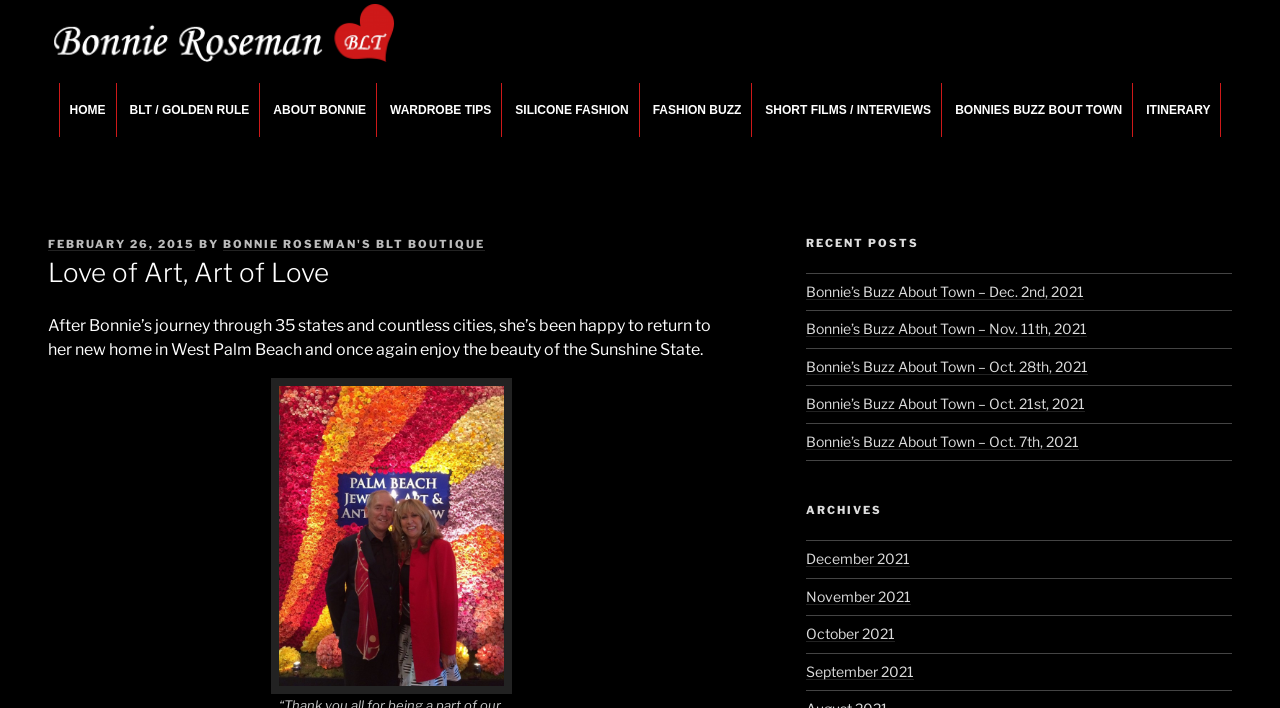Highlight the bounding box coordinates of the region I should click on to meet the following instruction: "Visit Bonnie Roseman's BLT Boutique".

[0.174, 0.334, 0.379, 0.354]